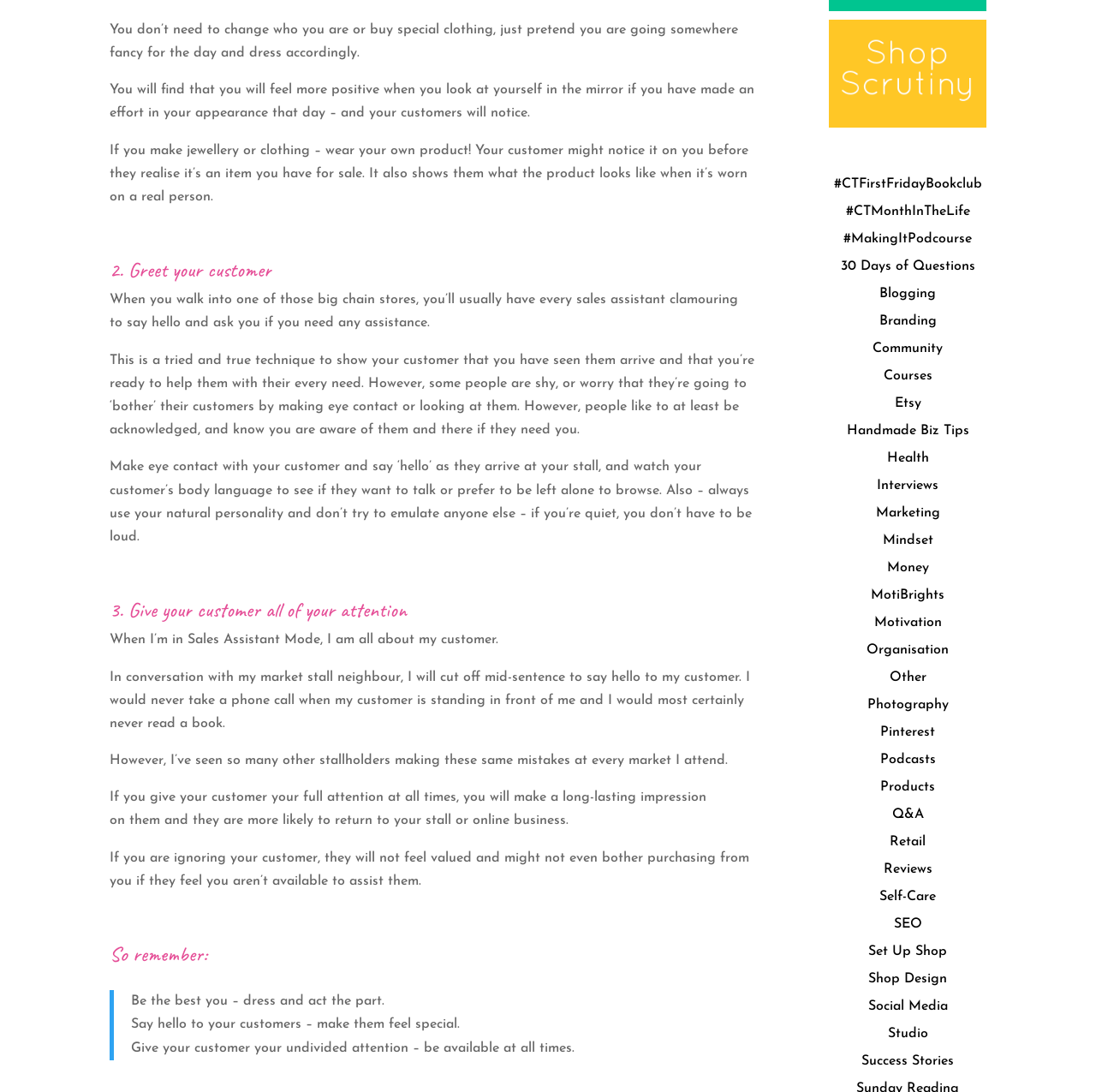What is the purpose of wearing one's own product?
Look at the image and construct a detailed response to the question.

The webpage suggests that if you make jewelry or clothing, you should wear your own product to show customers what it looks like when worn on a real person, which can help attract their attention.